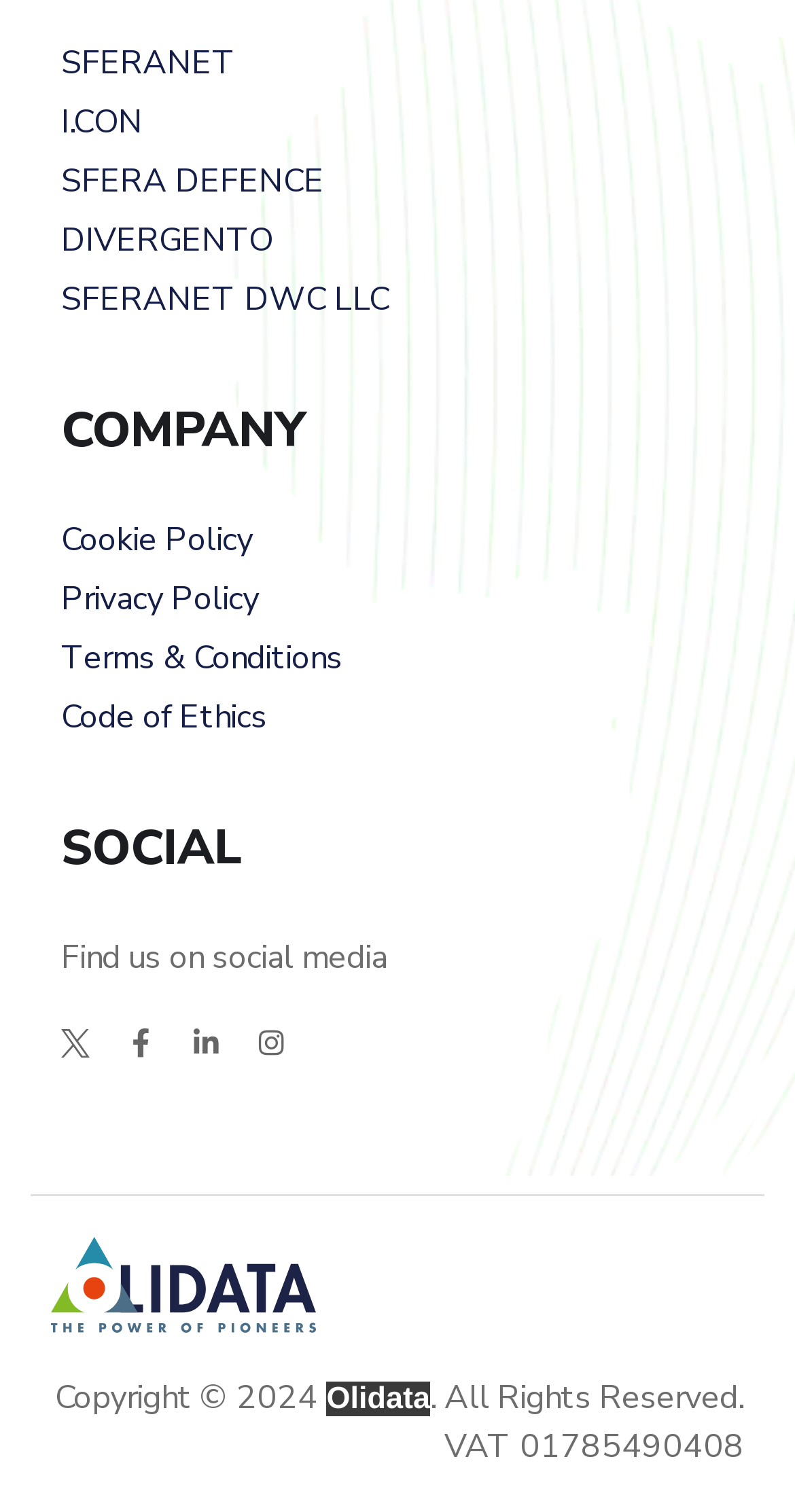Based on the image, provide a detailed response to the question:
How many links are there in the top section?

I counted the number of links in the top section by looking at the links labeled 'SFERANET', 'I.CON', 'SFERA DEFENCE', 'DIVERGENTO', and 'SFERANET DWC LLC'.